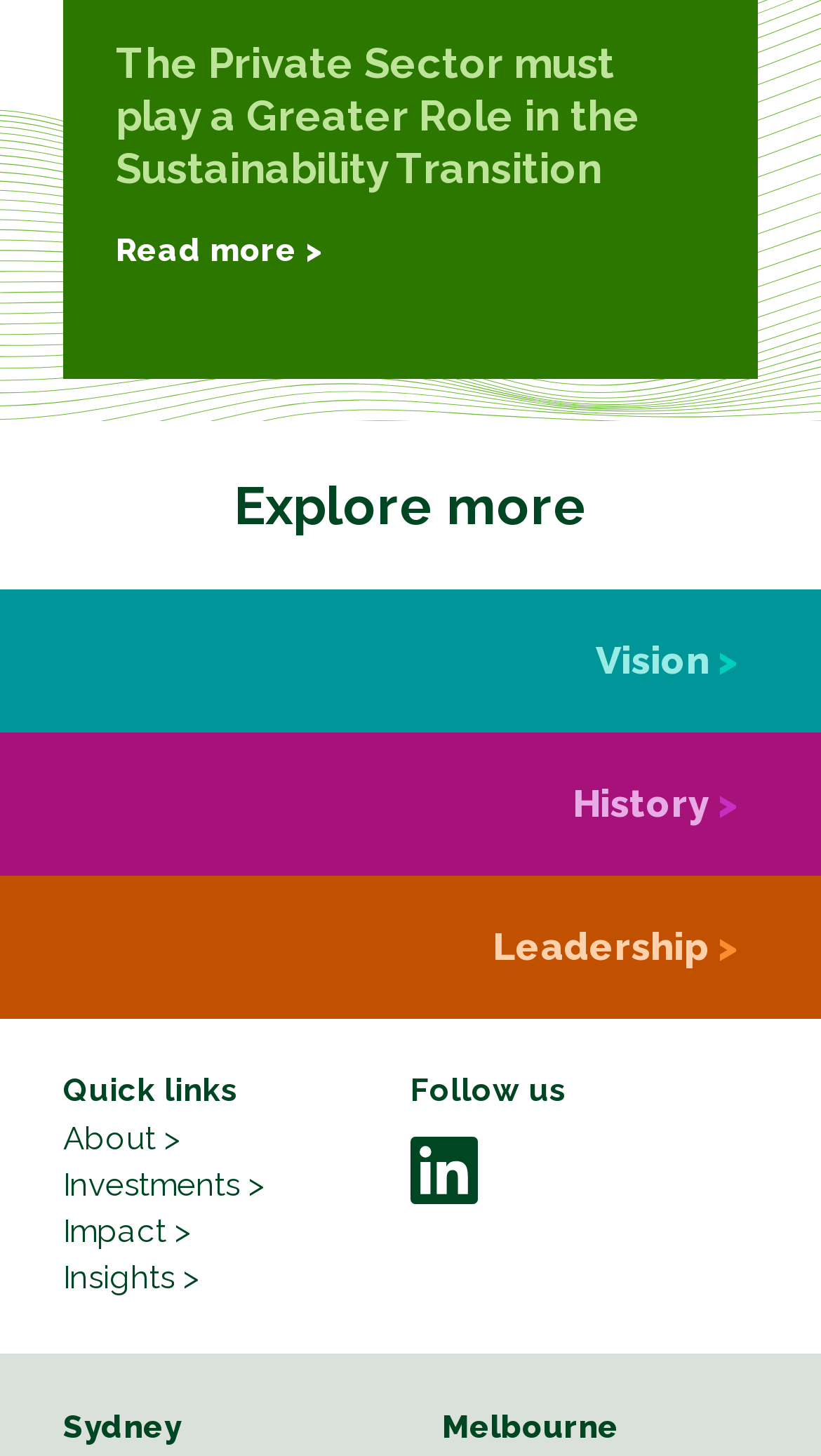Please answer the following question using a single word or phrase: 
How many main sections are there?

3